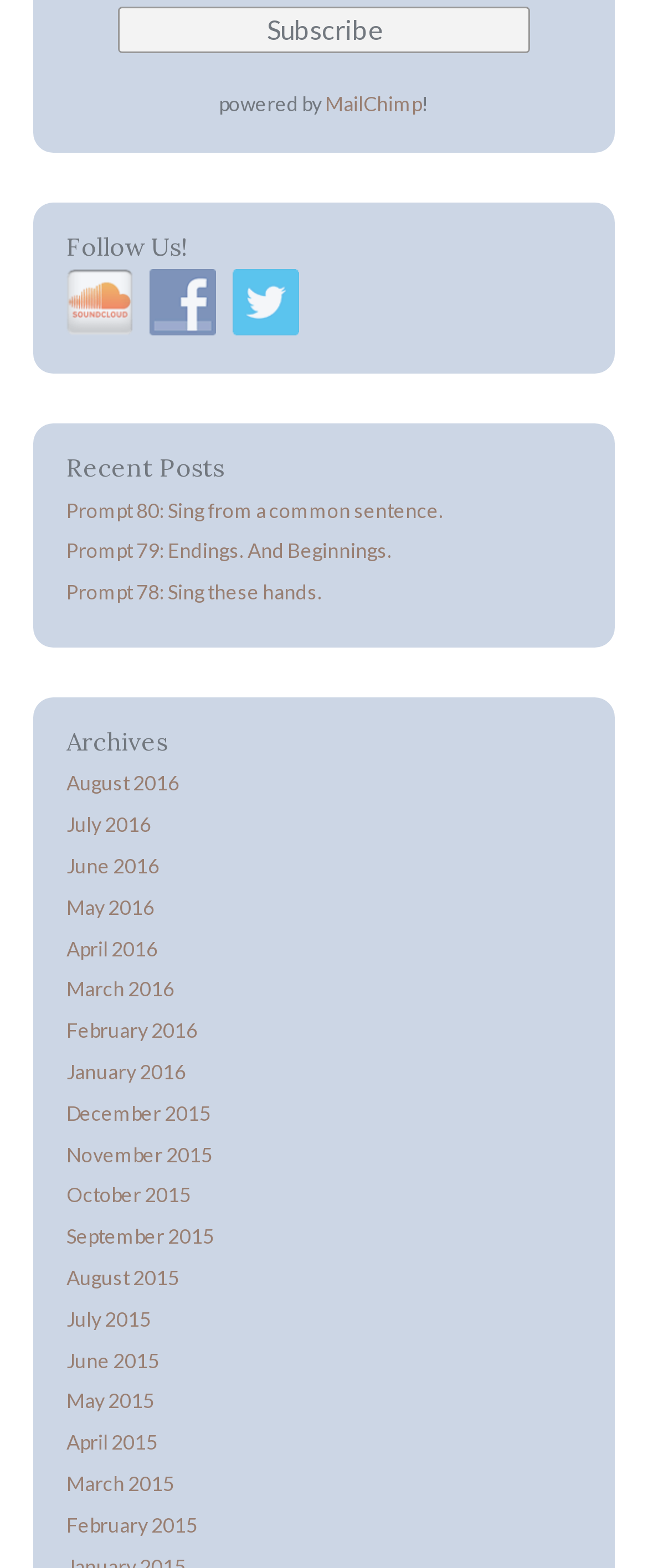Specify the bounding box coordinates of the area to click in order to execute this command: 'Subscribe to the newsletter'. The coordinates should consist of four float numbers ranging from 0 to 1, and should be formatted as [left, top, right, bottom].

[0.182, 0.004, 0.818, 0.034]